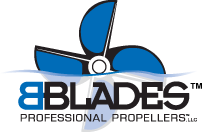Look at the image and give a detailed response to the following question: What is the focus of the company according to the tagline?

The tagline 'Professional Propellers' positioned beneath the brand name indicates the company's focus on high-quality marine propulsion solutions, which implies that the company specializes in providing professional and high-quality solutions for marine propulsion.